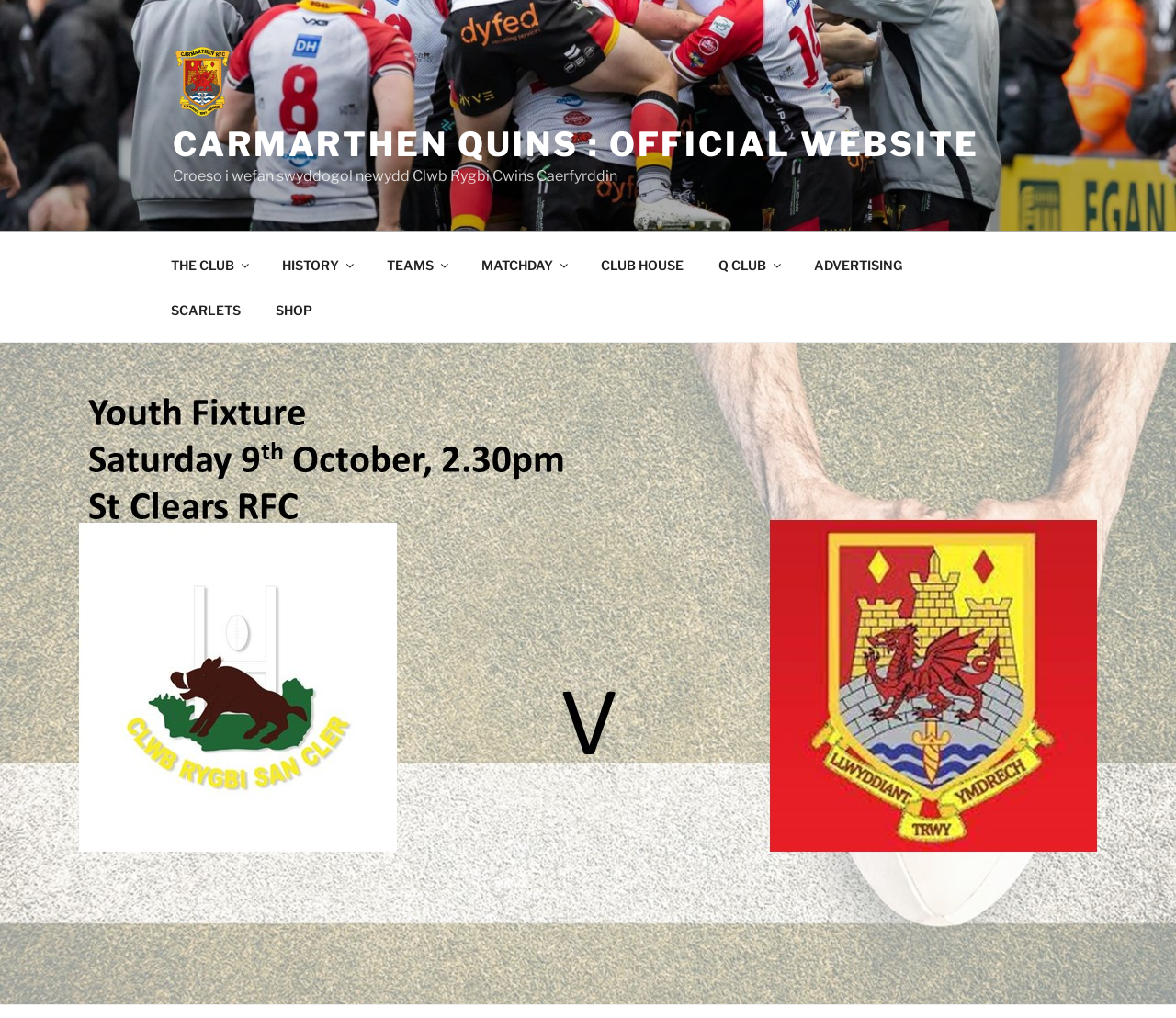Please determine the bounding box coordinates of the element's region to click for the following instruction: "shop for merchandise".

[0.22, 0.282, 0.279, 0.326]